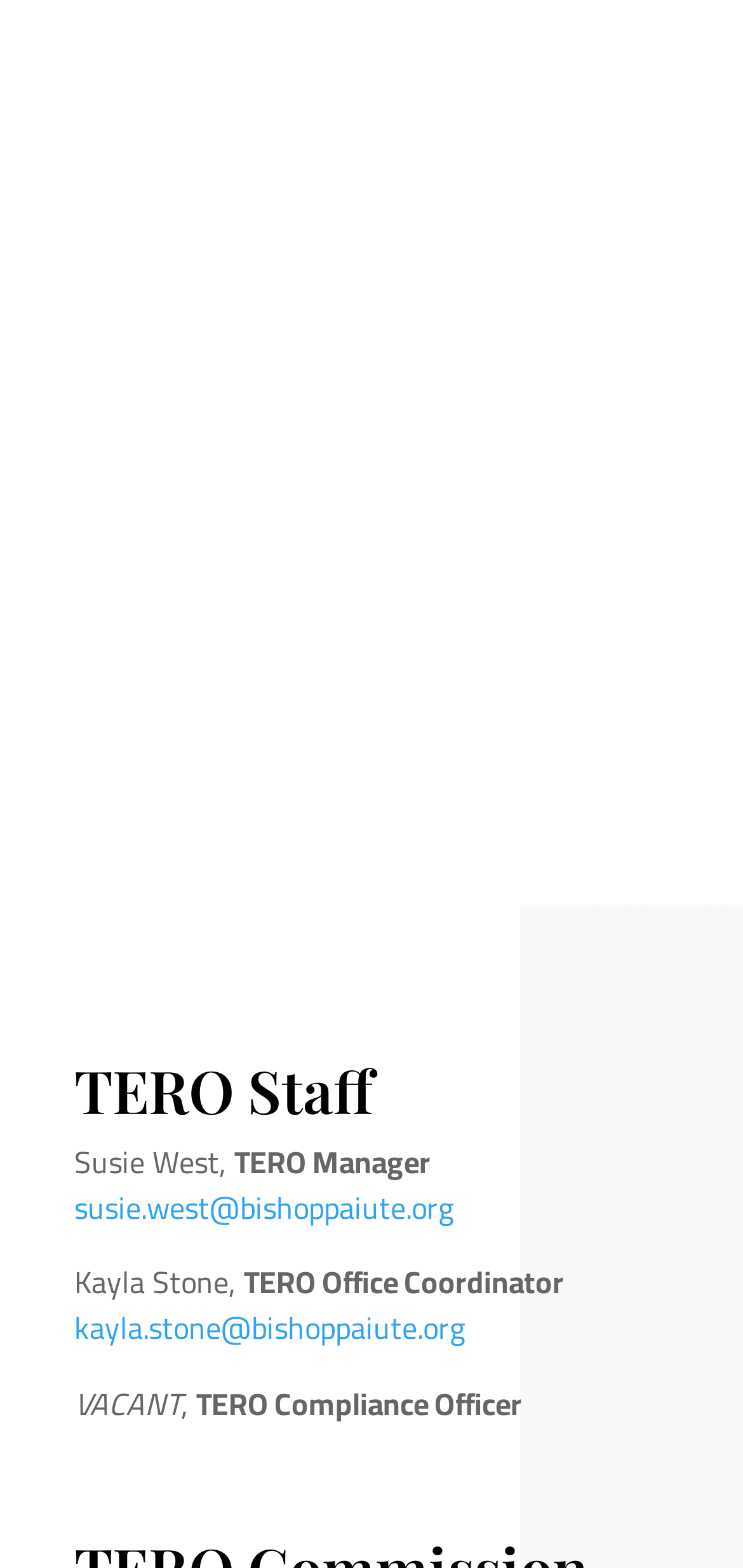Using the elements shown in the image, answer the question comprehensively: What can be downloaded from this webpage?

There is a link on the webpage that allows users to download a complaint form, which can be used to file a formal complaint under the TERO Law.